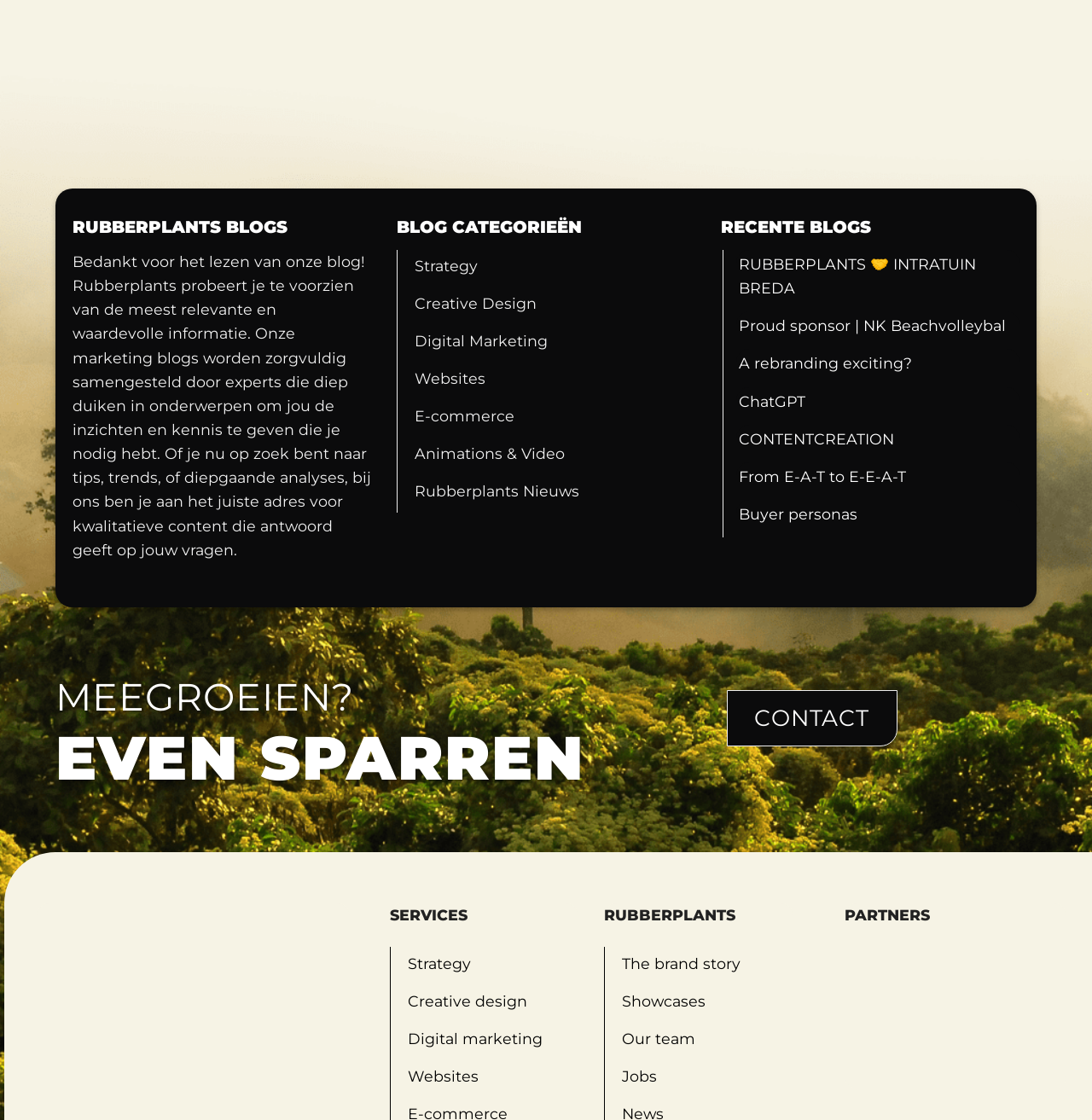Please locate the UI element described by "Our team" and provide its bounding box coordinates.

[0.57, 0.913, 0.727, 0.946]